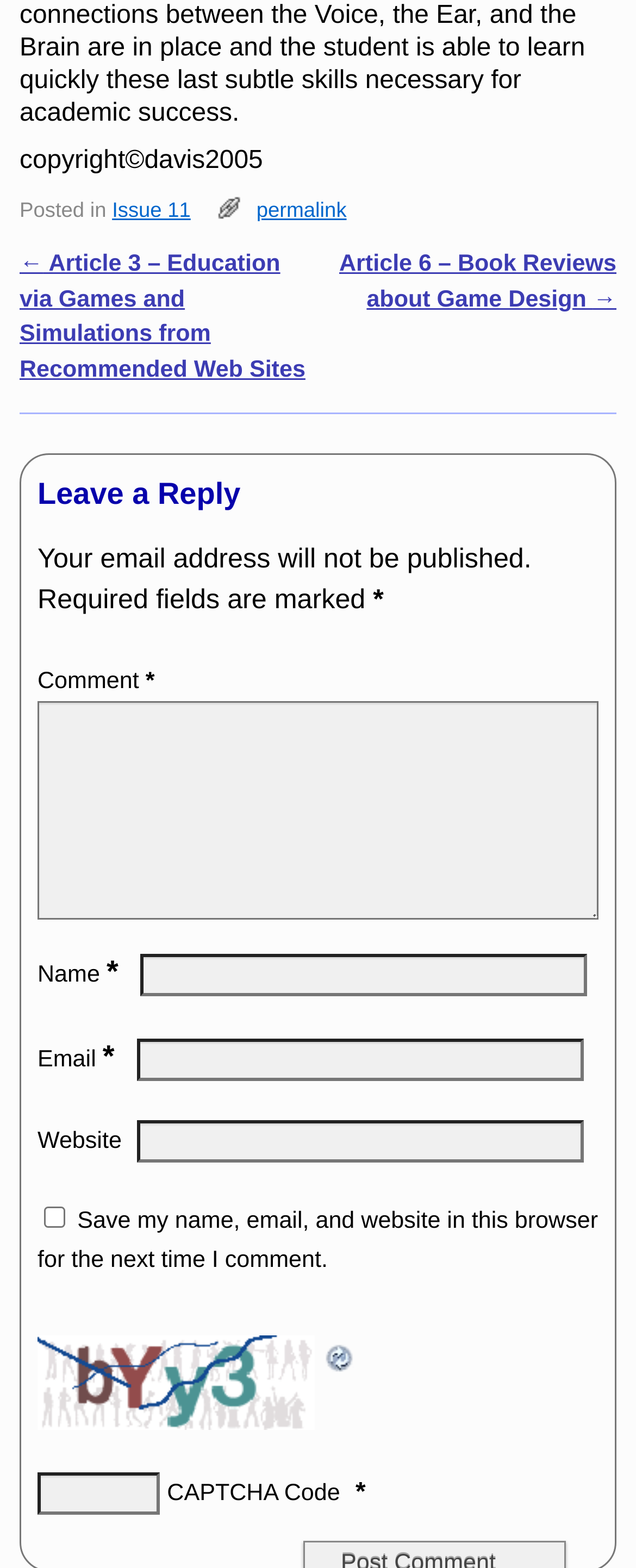Use a single word or phrase to answer the question: What is the function of the 'Refresh Image' link?

To refresh the CAPTCHA image